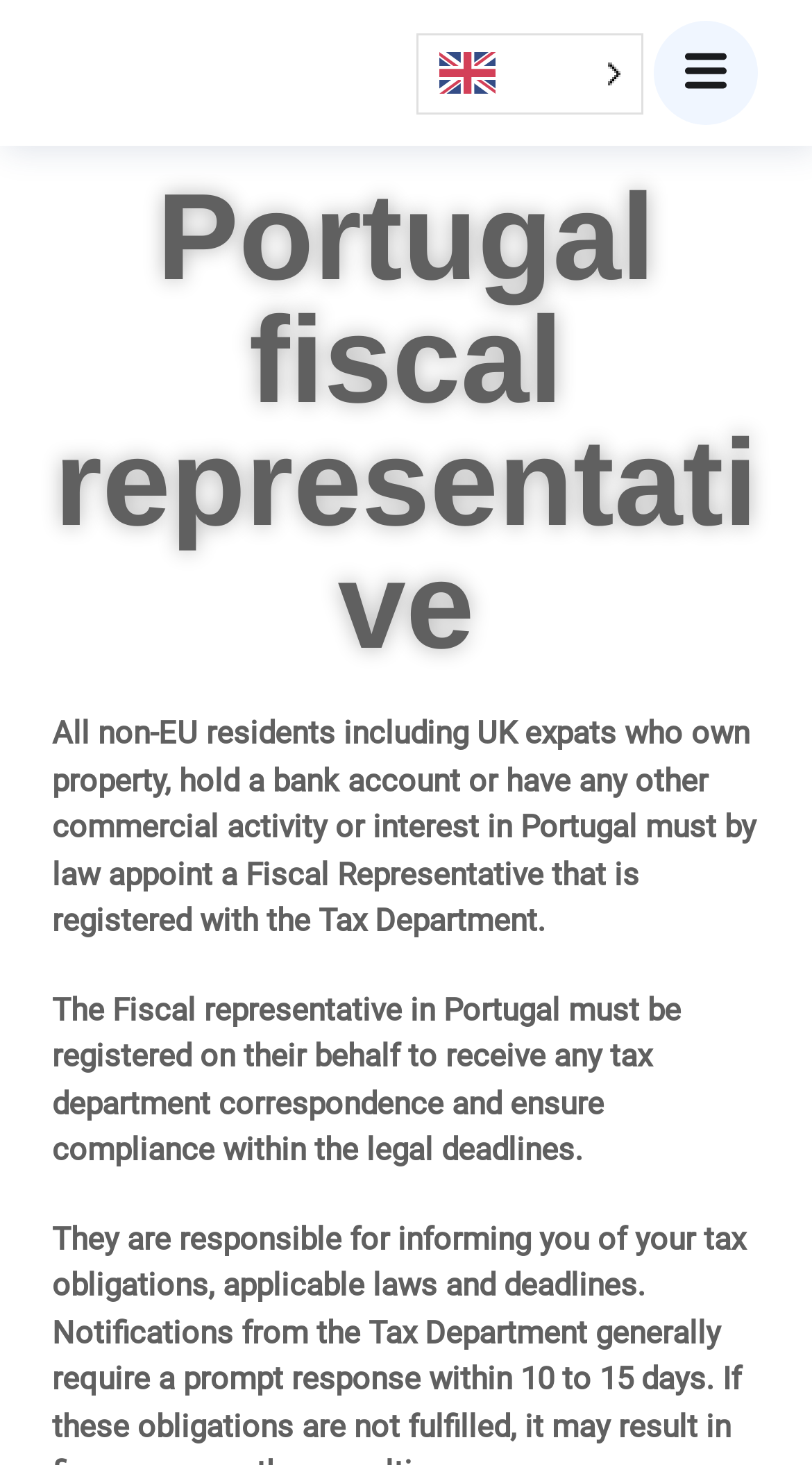Using the information in the image, could you please answer the following question in detail:
Is a Fiscal Representative required by law in Portugal?

According to the webpage, non-EU residents, including UK expats, must by law appoint a Fiscal Representative in Portugal, indicating that it is a legal requirement.